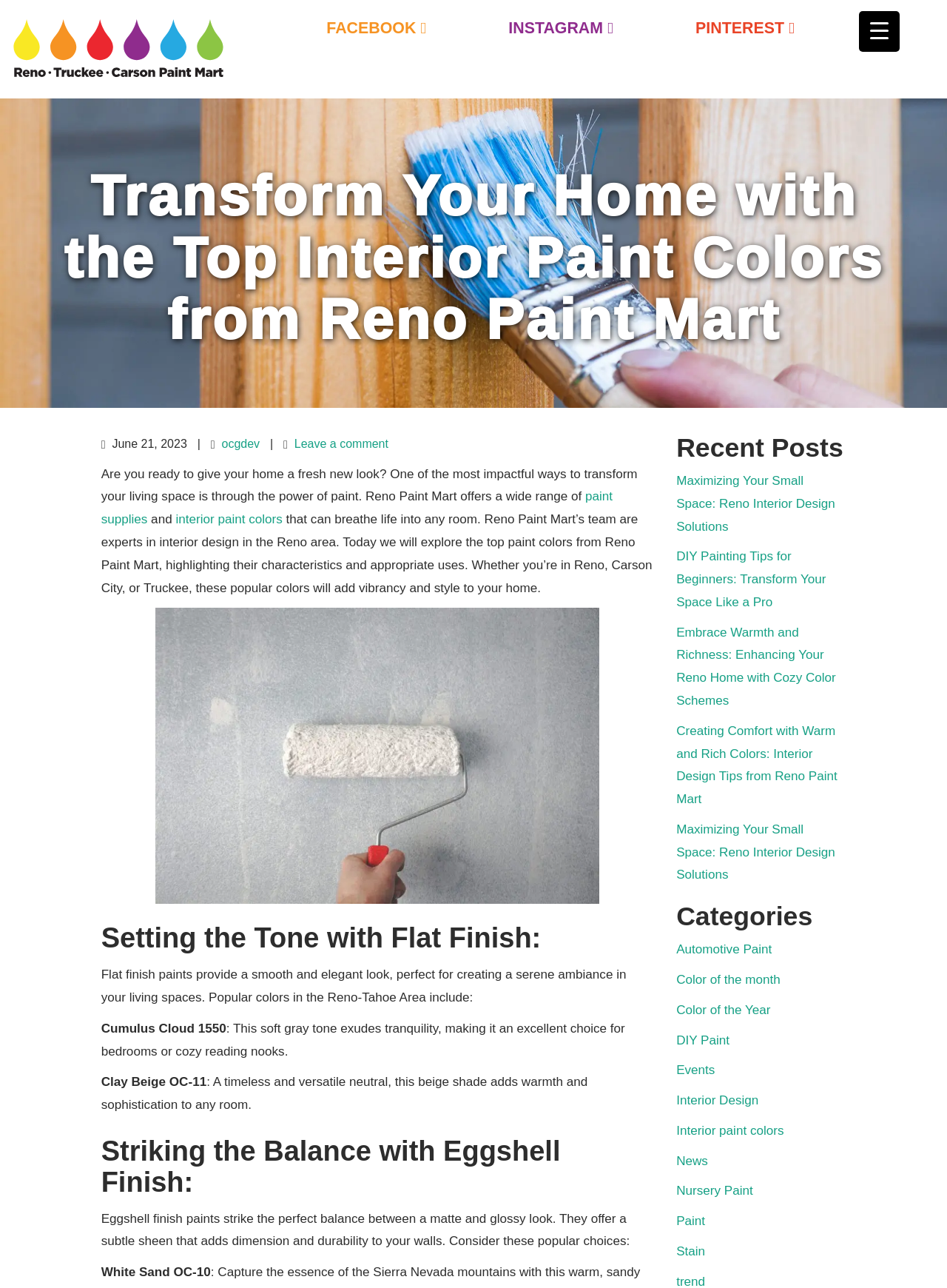How many categories are listed on the webpage?
Please provide a single word or phrase answer based on the image.

10